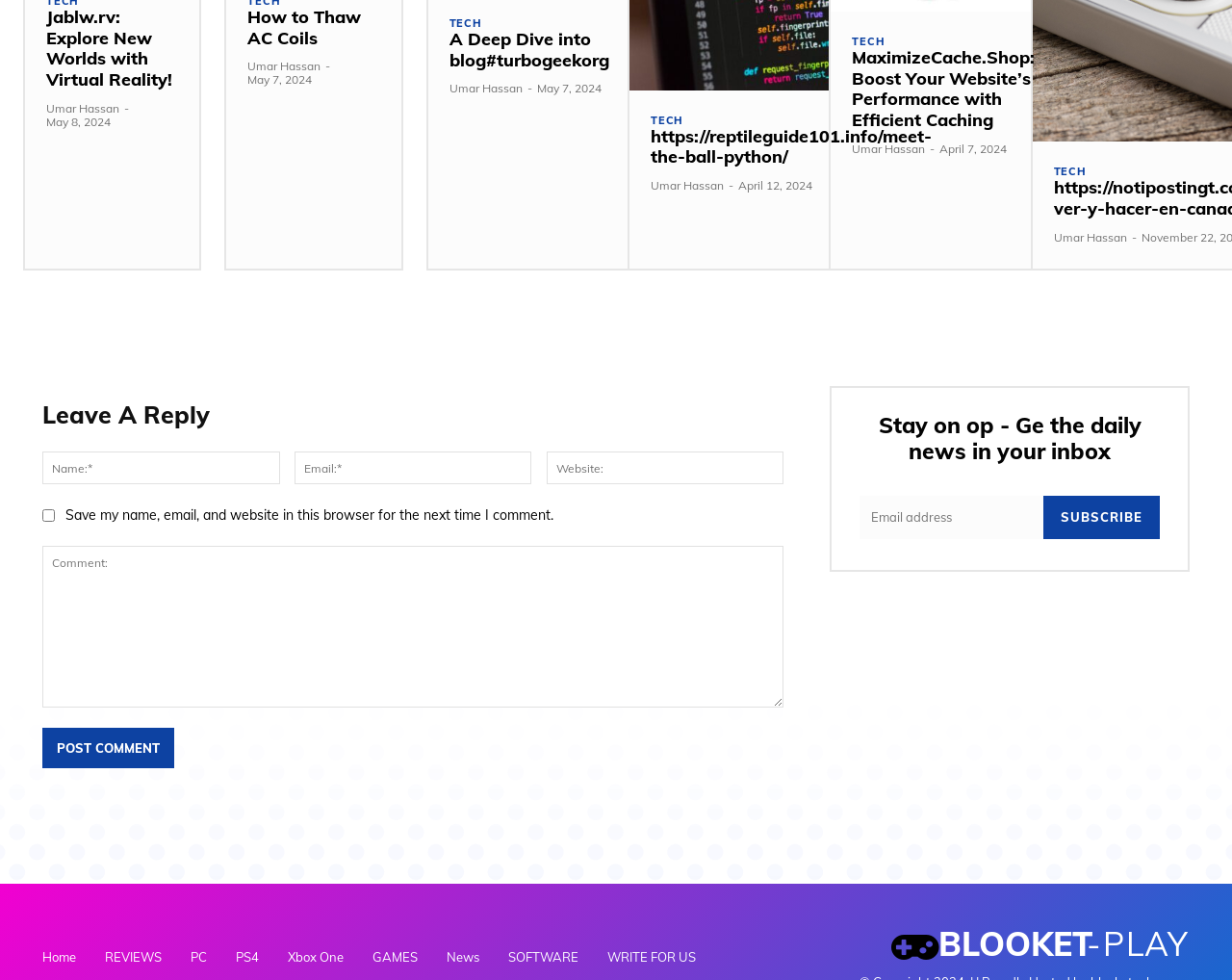Extract the bounding box of the UI element described as: "name="submit" value="Post Comment"".

[0.034, 0.743, 0.141, 0.784]